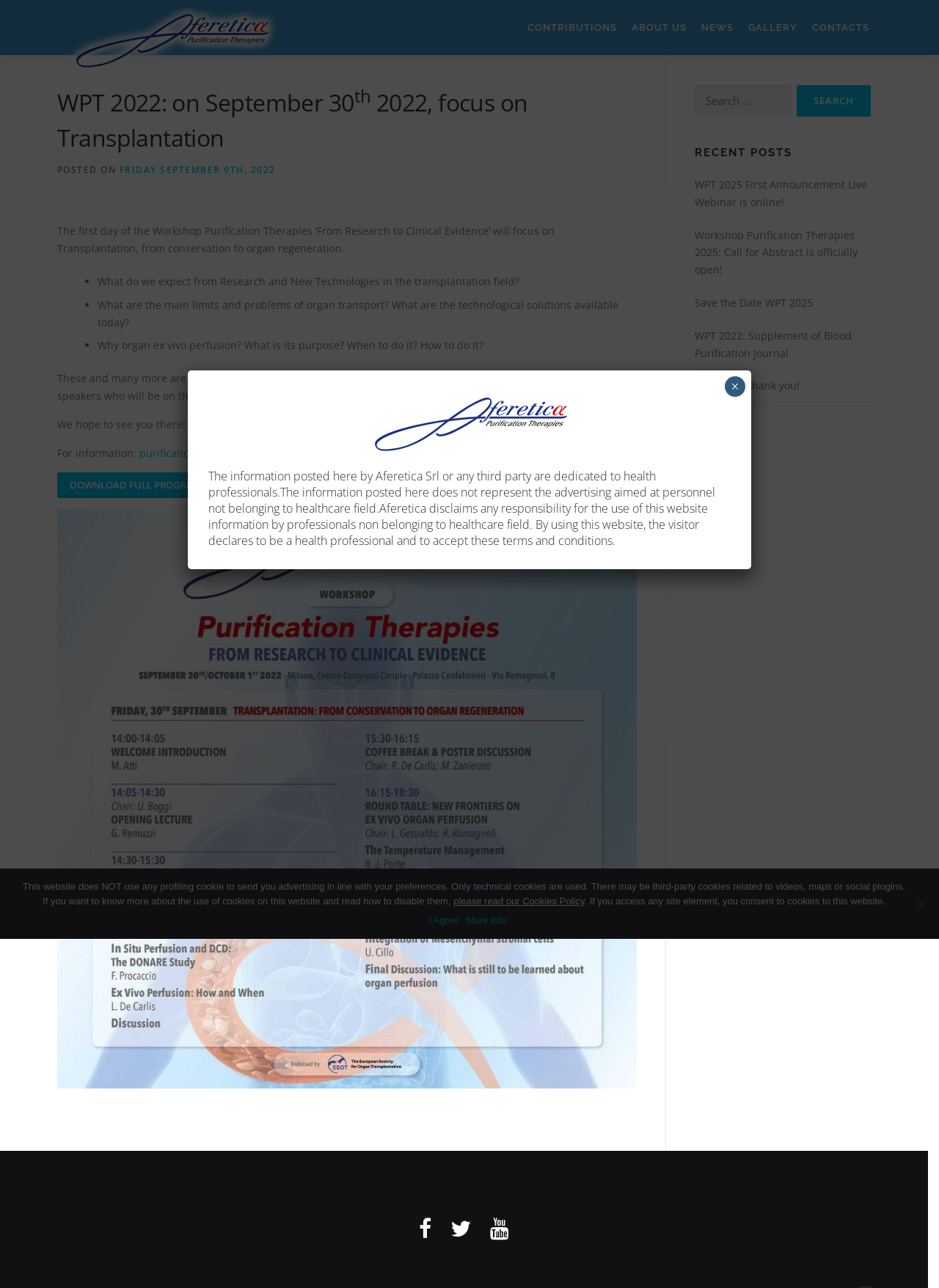Locate the bounding box coordinates of the area to click to fulfill this instruction: "Click on the link to download the full programme of the workshop". The bounding box should be presented as four float numbers between 0 and 1, in the order [left, top, right, bottom].

[0.061, 0.367, 0.338, 0.386]